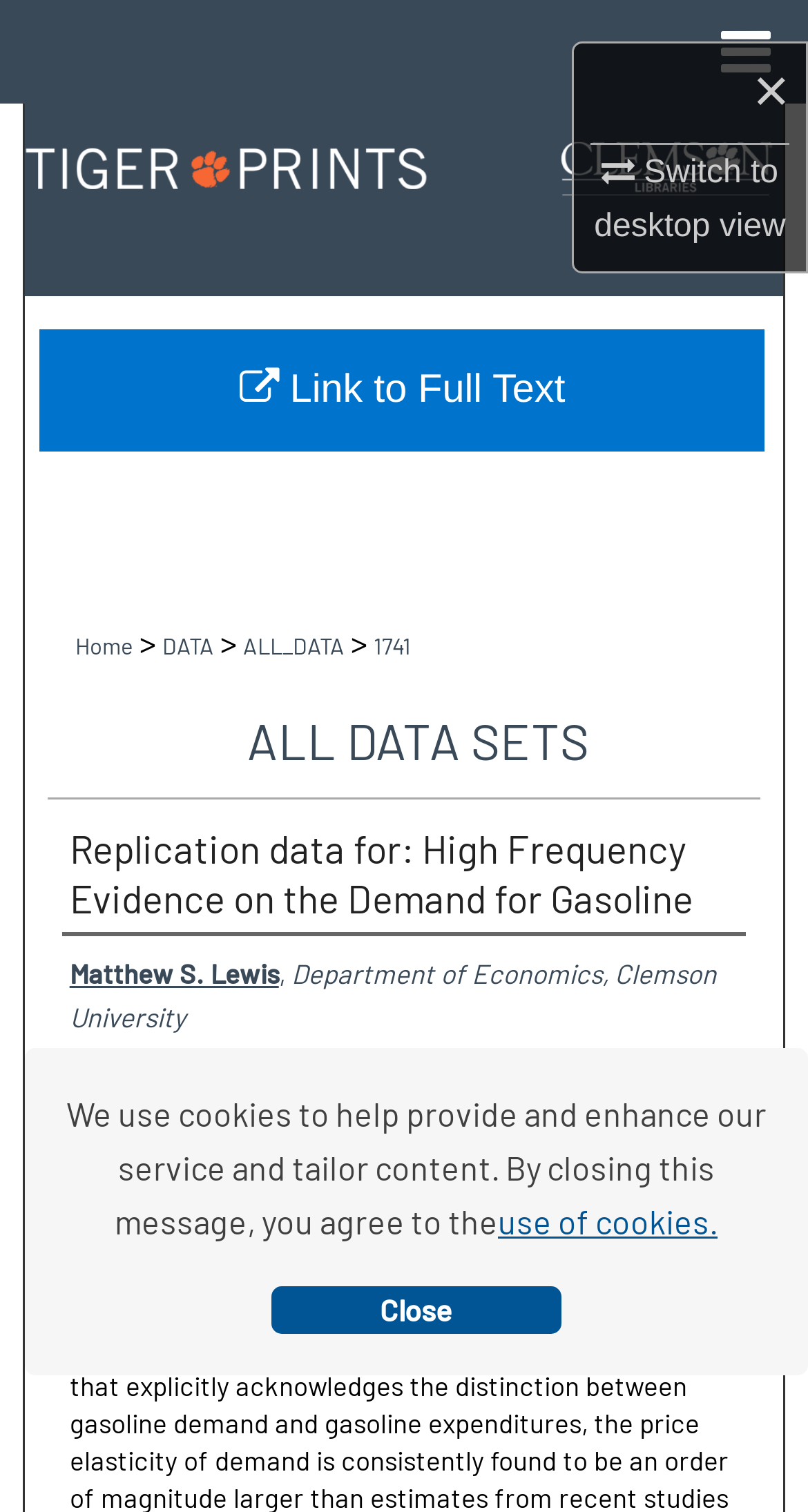Specify the bounding box coordinates of the region I need to click to perform the following instruction: "Go to Get Involved page". The coordinates must be four float numbers in the range of 0 to 1, i.e., [left, top, right, bottom].

None